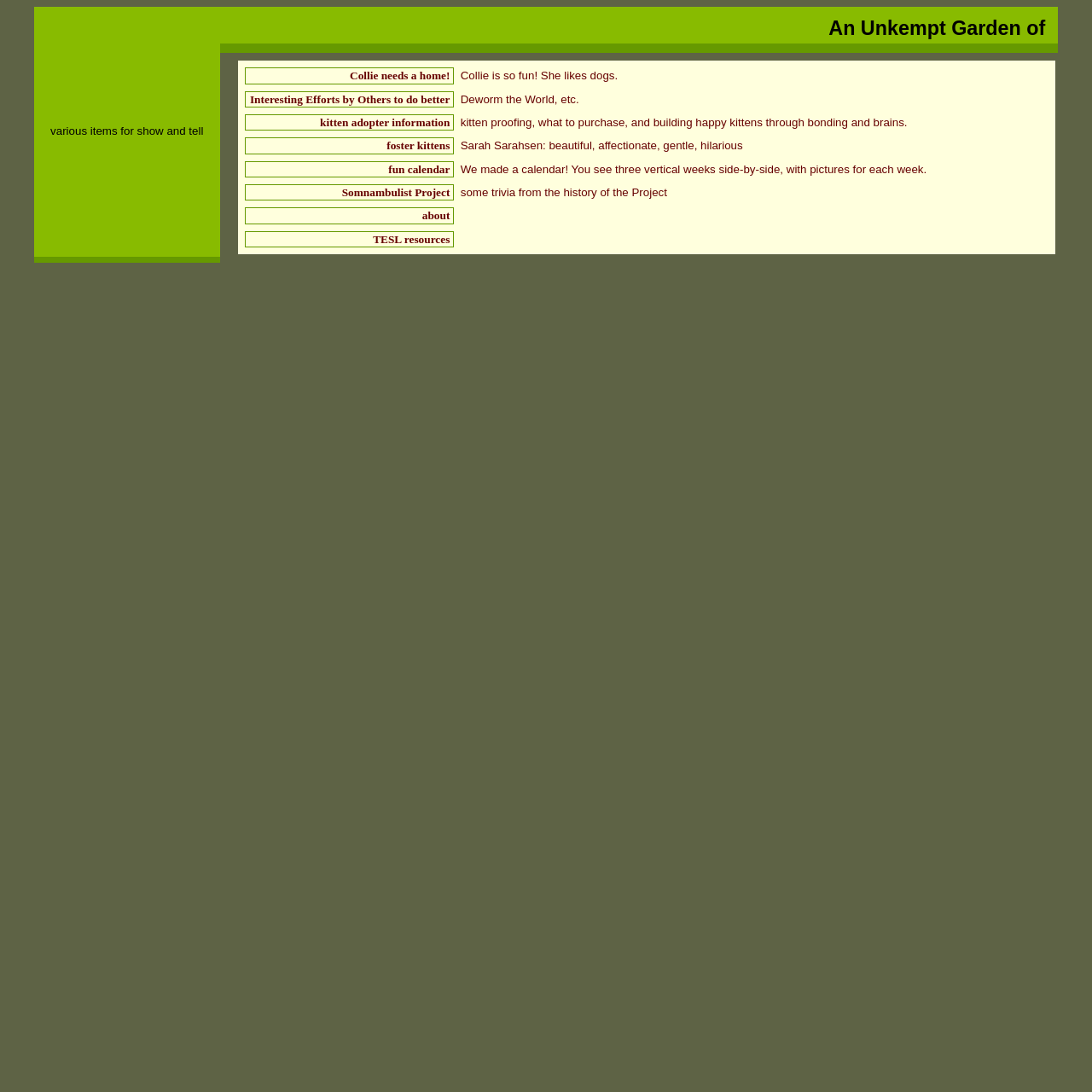Please extract and provide the main headline of the webpage.

An Unkempt Garden of